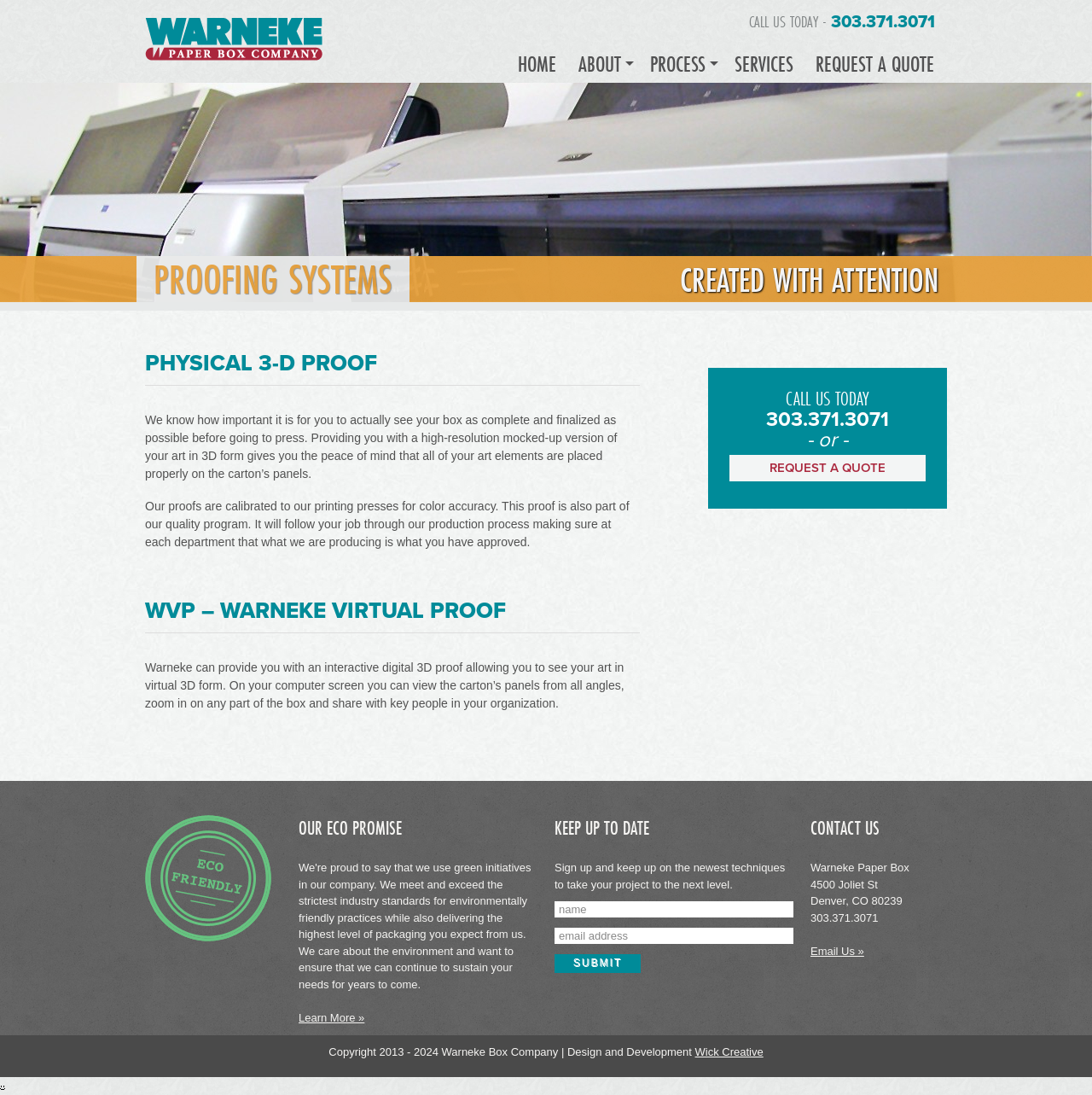Using the details from the image, please elaborate on the following question: What is Warneke Virtual Proof?

I found this information by reading the text under the 'WVP – WARNEKE VIRTUAL PROOF' heading, which says 'Warneke can provide you with an interactive digital 3D proof allowing you to see your art in virtual 3D form.' This suggests that Warneke Virtual Proof is a digital tool that allows customers to view their box in 3D form on their computer screen.